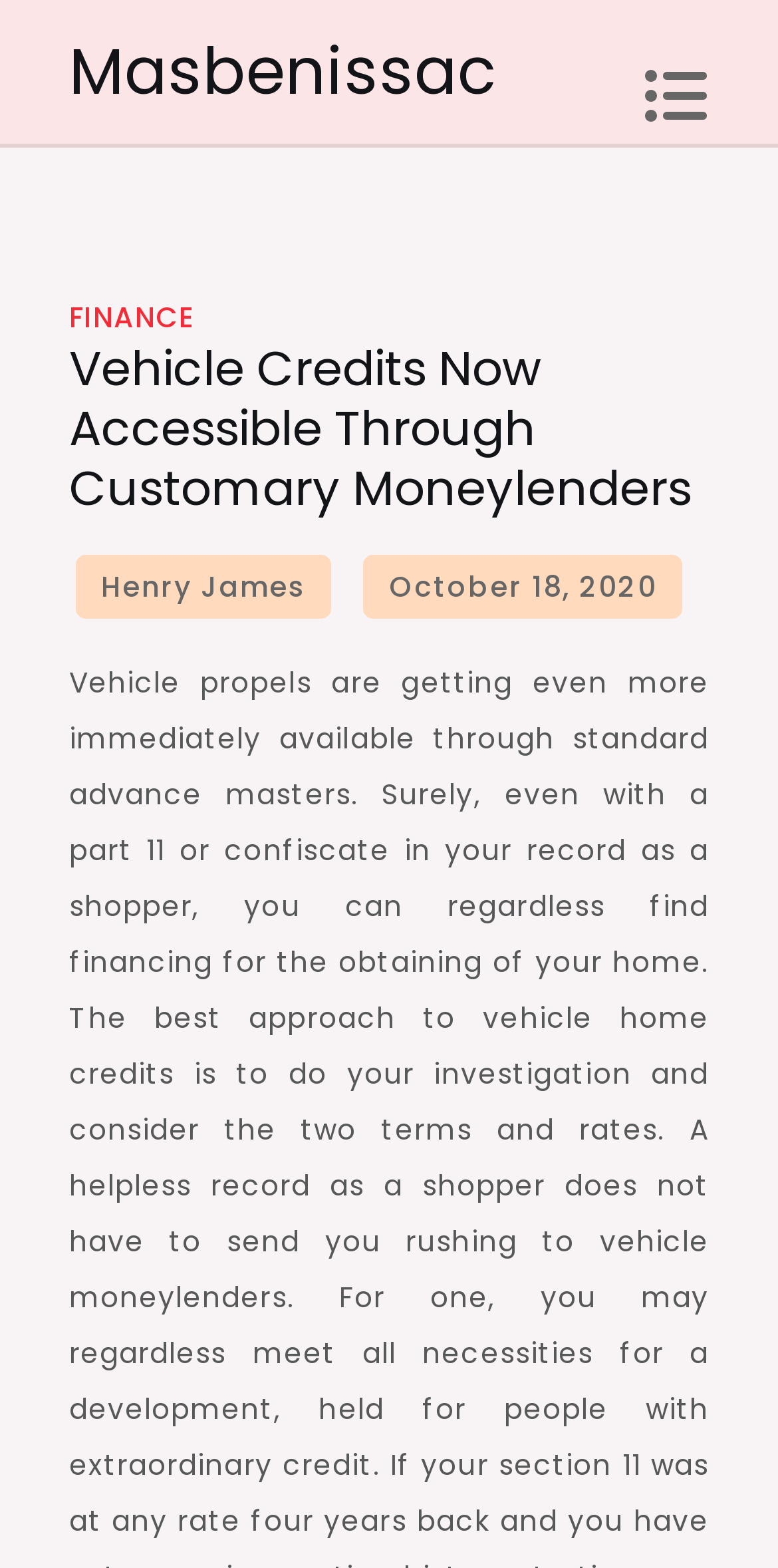When was the article published?
Respond with a short answer, either a single word or a phrase, based on the image.

October 18, 2020